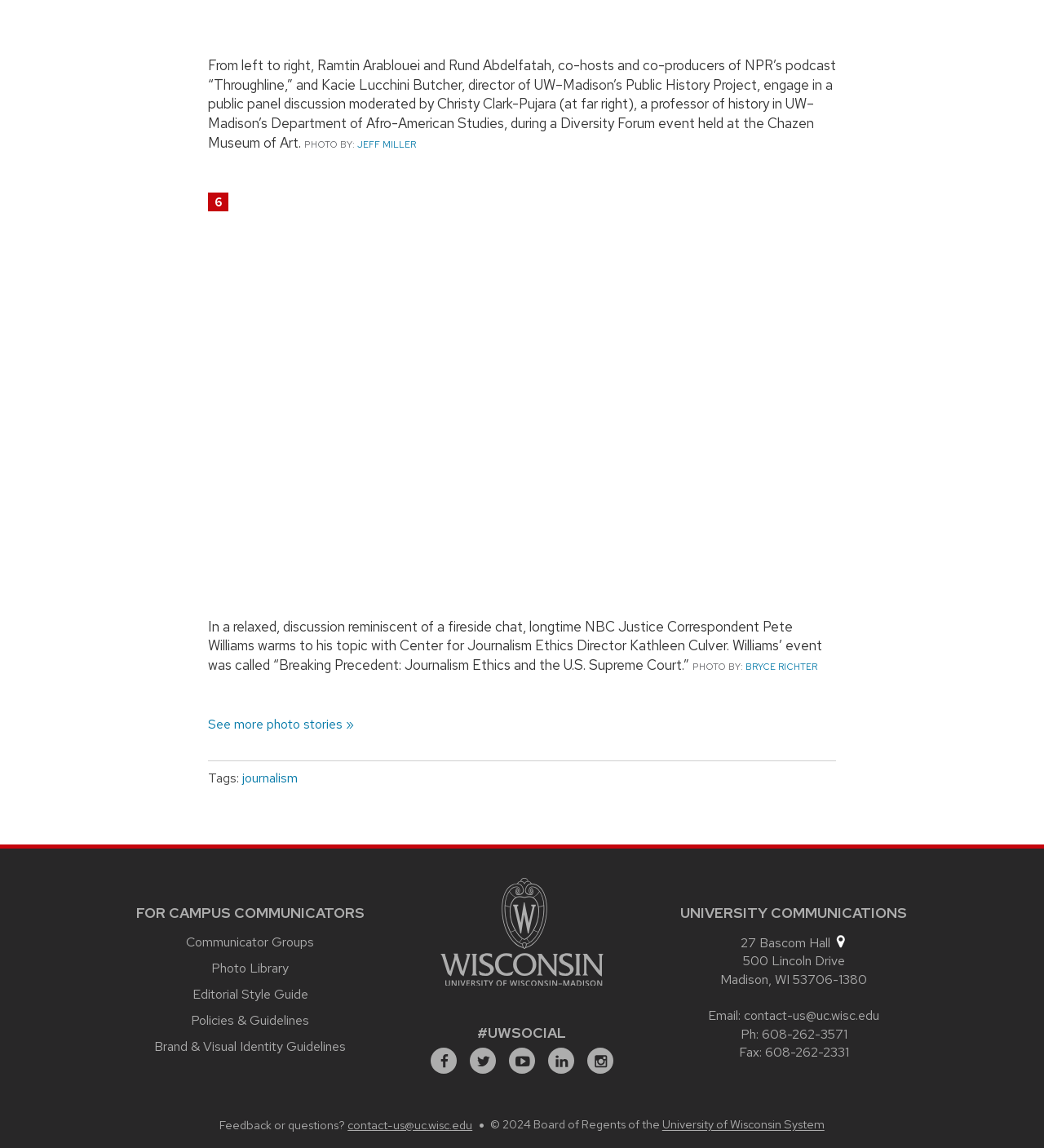Carefully examine the image and provide an in-depth answer to the question: What is the address of the University Communications office?

I obtained this answer by looking at the contact information section of the webpage, which provides the address of the University Communications office.